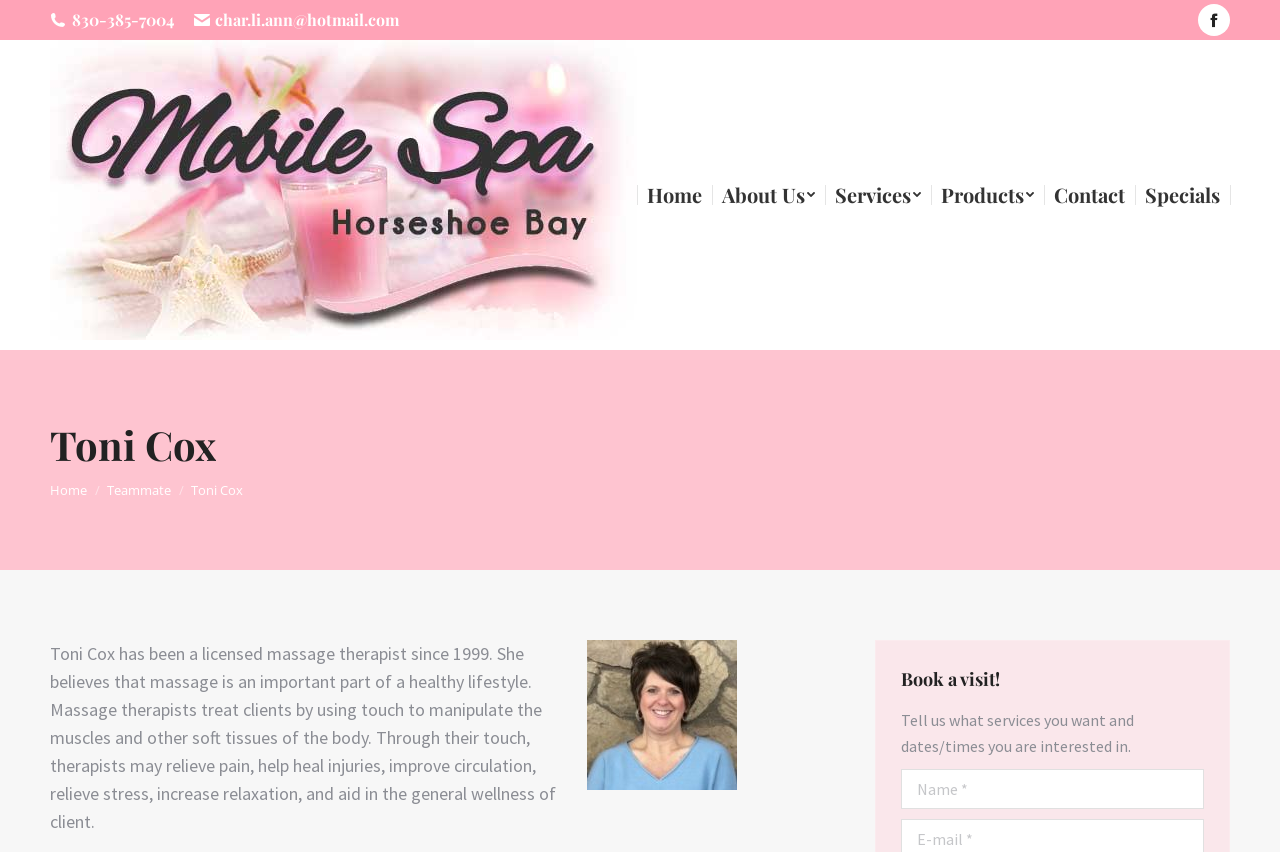What is the purpose of the form at the bottom of the page?
Based on the image, provide your answer in one word or phrase.

To book a visit